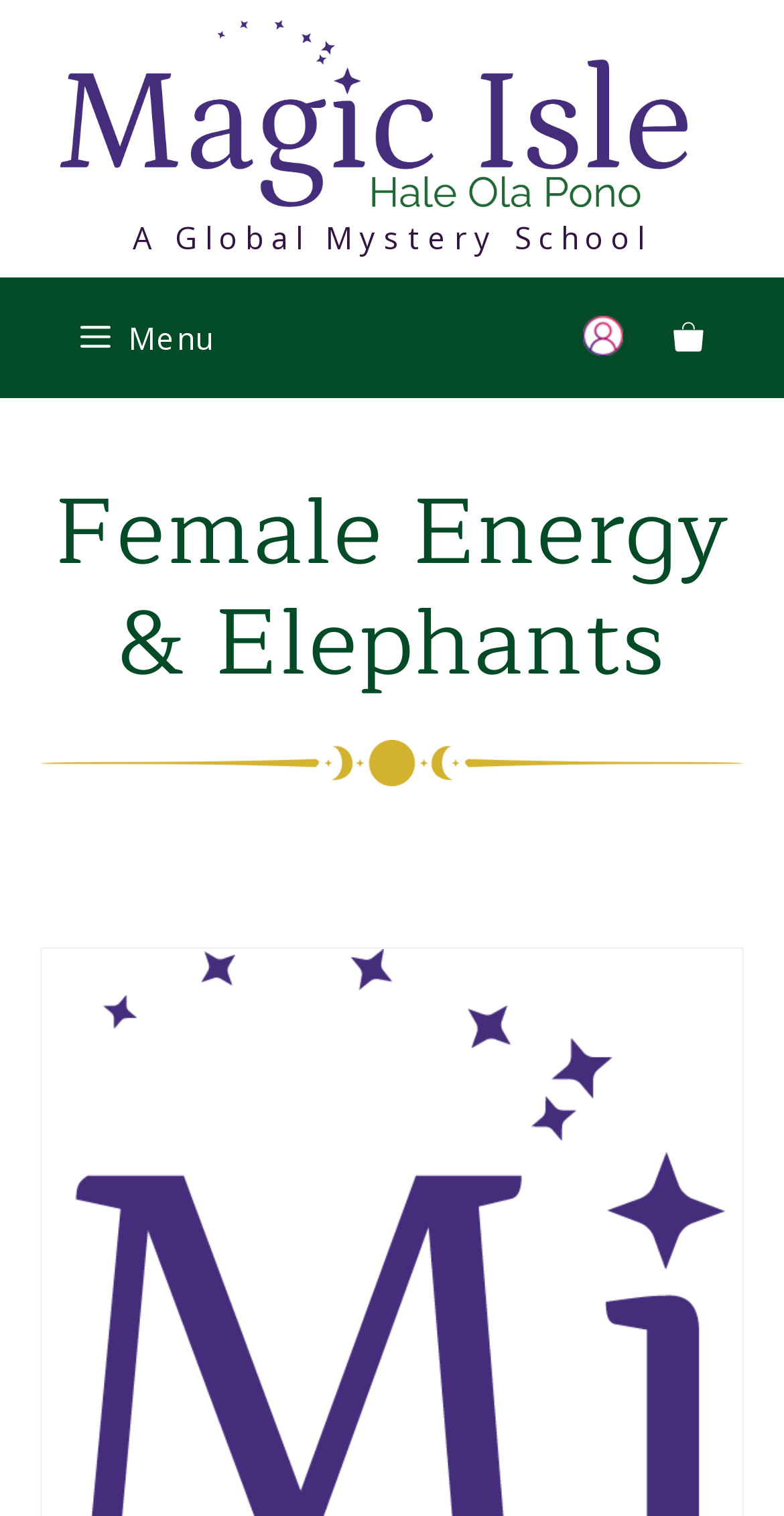Offer a meticulous description of the webpage's structure and content.

The webpage is titled "Female Energy & Elephants - Magic Isle" and has a prominent banner at the top with the site's name "Magic Isle" and an accompanying image. Below the banner, there is a static text "A Global Mystery School" that provides a brief description of the site.

The navigation menu is located below the banner, with a "Menu" button on the left and two links on the right: "my account" with an accompanying image, and "View your shopping cart". 

The main content of the webpage is headed by a large heading "Female Energy & Elephants" that spans across the page. Below the heading, there is an image "MI-sunny-line-3" that takes up a significant portion of the page.

The webpage appears to be focused on discussing the topic of female energy and elephants, with the meta description providing a brief introduction to the subject, highlighting the unique characteristics of elephants.